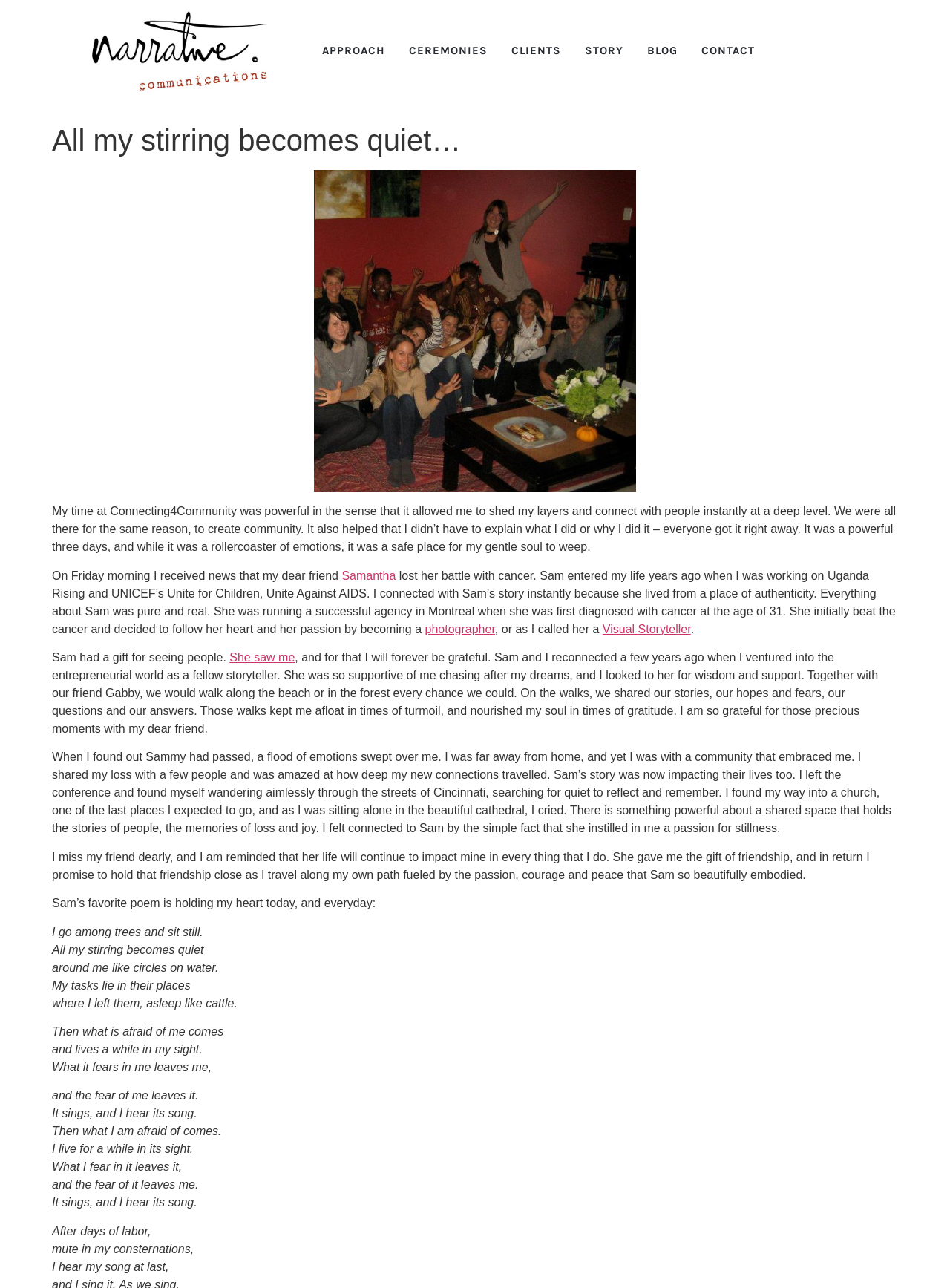Can you specify the bounding box coordinates for the region that should be clicked to fulfill this instruction: "Click the 'CONTACT' link".

[0.729, 0.026, 0.804, 0.053]